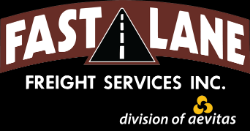Provide a comprehensive description of the image.

This image features the logo of "Fast Lane Freight Services Inc.," a transportation company specializing in expedited freight delivery. The logo prominently displays the name "FAST LANE" in bold, uppercase lettering, with a graphic element resembling a road sign that incorporates a central, dashed line, symbolizing speed and efficiency. Below the company name, "FREIGHT SERVICES INC." is included, indicating the business focus on freight transport. Additionally, the logo features the tagline "division of aevitas," which highlights its affiliation with the Aevitas organization, suggesting a broader service network. The logo’s design emphasizes professionalism and reliability, key attributes for a logistics service provider.